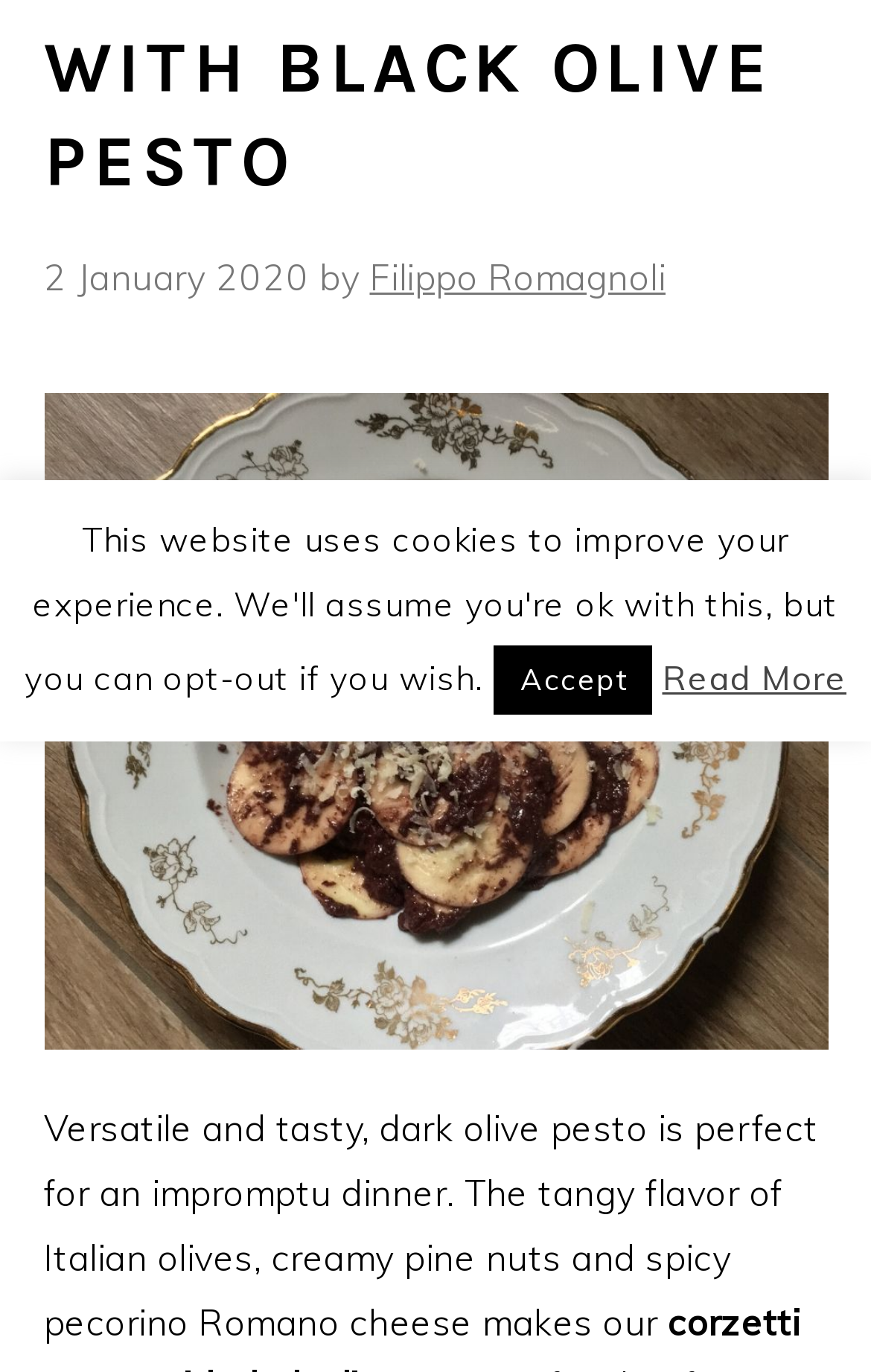Determine the bounding box coordinates (top-left x, top-left y, bottom-right x, bottom-right y) of the UI element described in the following text: Accept

[0.567, 0.47, 0.749, 0.521]